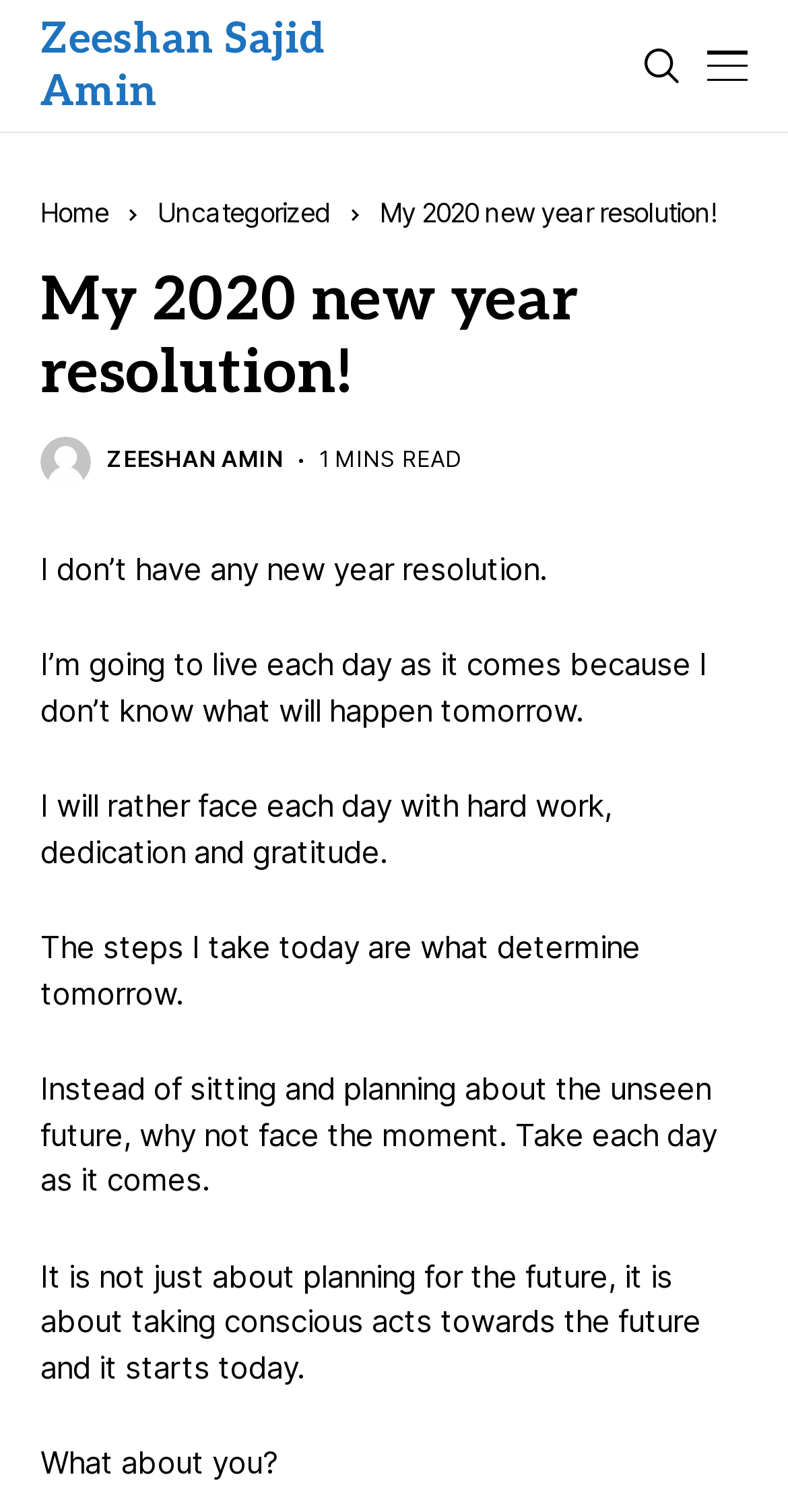What is the author's name?
Using the visual information, reply with a single word or short phrase.

Zeeshan Sajid Amin